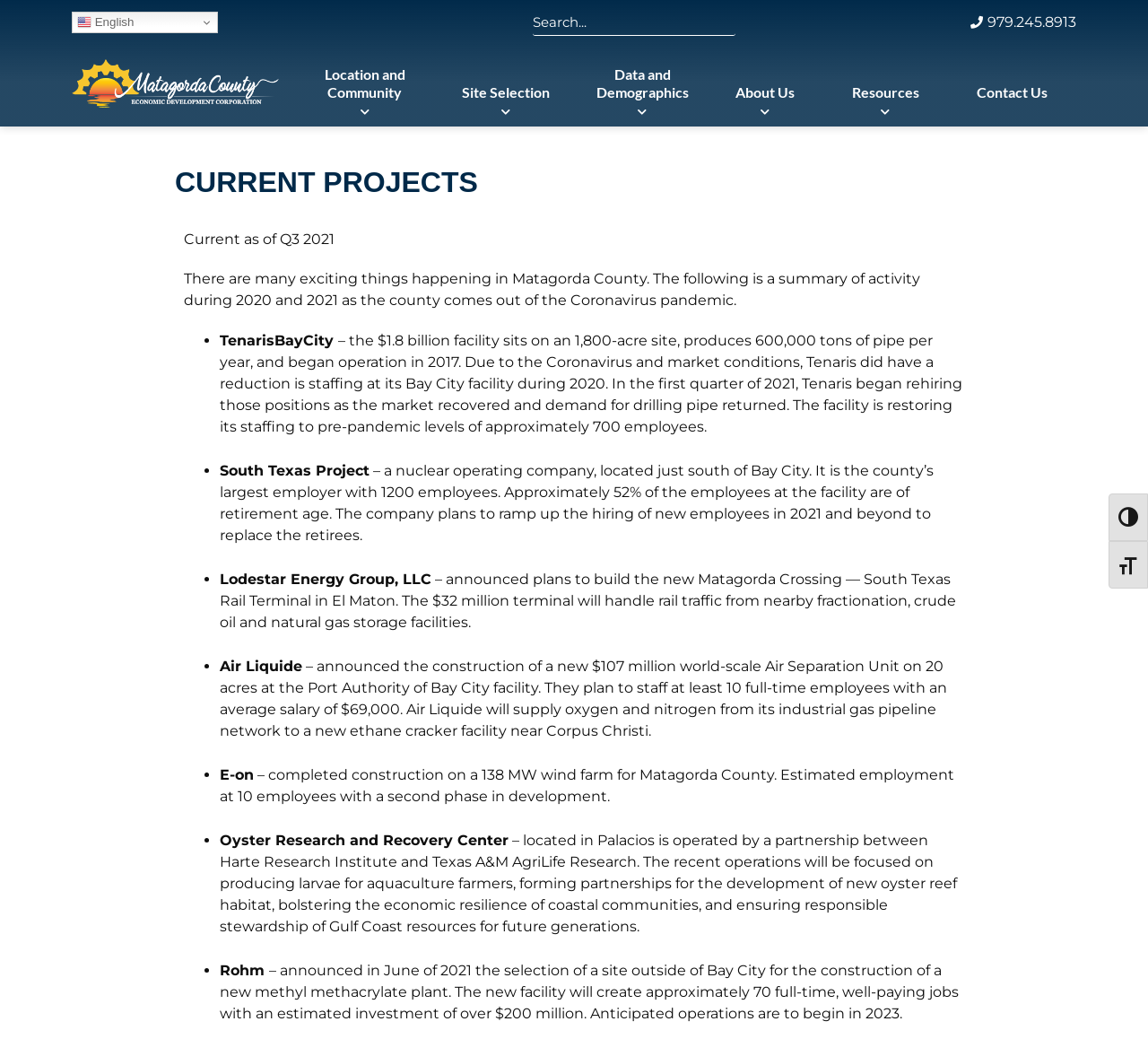Identify and provide the bounding box coordinates of the UI element described: "parent_node: Search name="s" placeholder="Search..."". The coordinates should be formatted as [left, top, right, bottom], with each number being a float between 0 and 1.

[0.464, 0.009, 0.641, 0.034]